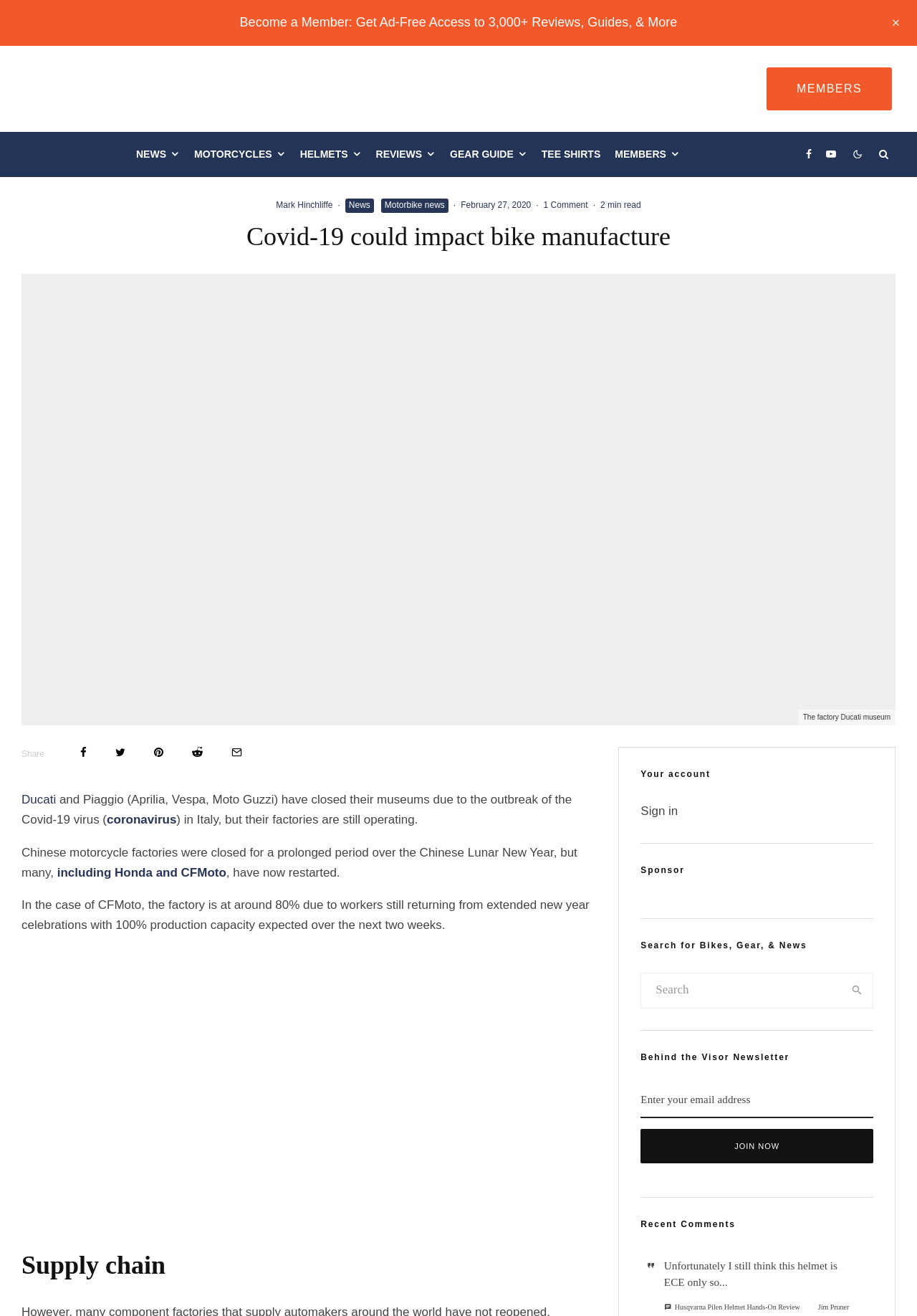Craft a detailed narrative of the webpage's structure and content.

This webpage is about the impact of the Covid-19 virus on the motorcycle industry, specifically on bike manufacturers Ducati and Piaggio. At the top of the page, there are several links to different sections of the website, including "NEWS", "MOTORCYCLES", "HELMETS", and "REVIEWS". Below these links, there is a heading that reads "Covid-19 could impact bike manufacture".

The main content of the page is divided into two columns. On the left side, there is an image of the Ducati museum, with a caption that reads "The factory Ducati museum". Below the image, there is a block of text that discusses how Ducati and Piaggio have closed their museums due to the outbreak of the Covid-19 virus, but their factories are still operating. The text also mentions that Chinese motorcycle factories were closed for a prolonged period but have now restarted.

On the right side of the page, there are several sections, including "Your account", "Sponsor", "Search for Bikes, Gear, & News", and "Recent Comments". There is also a search box and a button to sign up for a newsletter.

At the bottom of the page, there is a figure with an image of the CFMoto factory, with a caption that reads "CFMoto factory". Below the figure, there is a heading that reads "Supply chain".

Throughout the page, there are several links to other articles and websites, including Facebook, YouTube, and Twitter. There are also several buttons and forms, including a button to share the article, a link to sign in, and a form to enter an email address to join a newsletter.